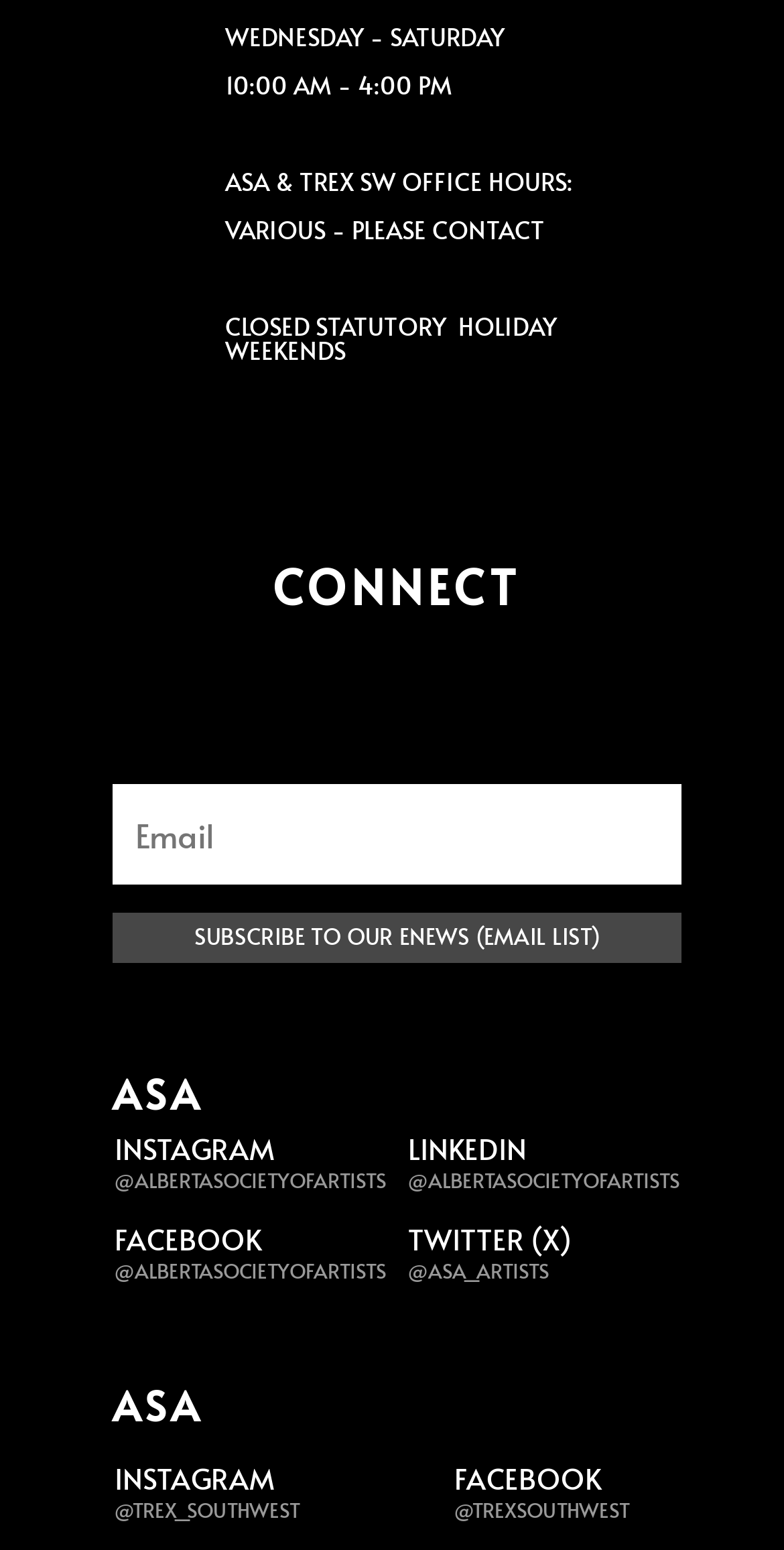Locate the bounding box coordinates of the element's region that should be clicked to carry out the following instruction: "Read about the Budget cycle". The coordinates need to be four float numbers between 0 and 1, i.e., [left, top, right, bottom].

None